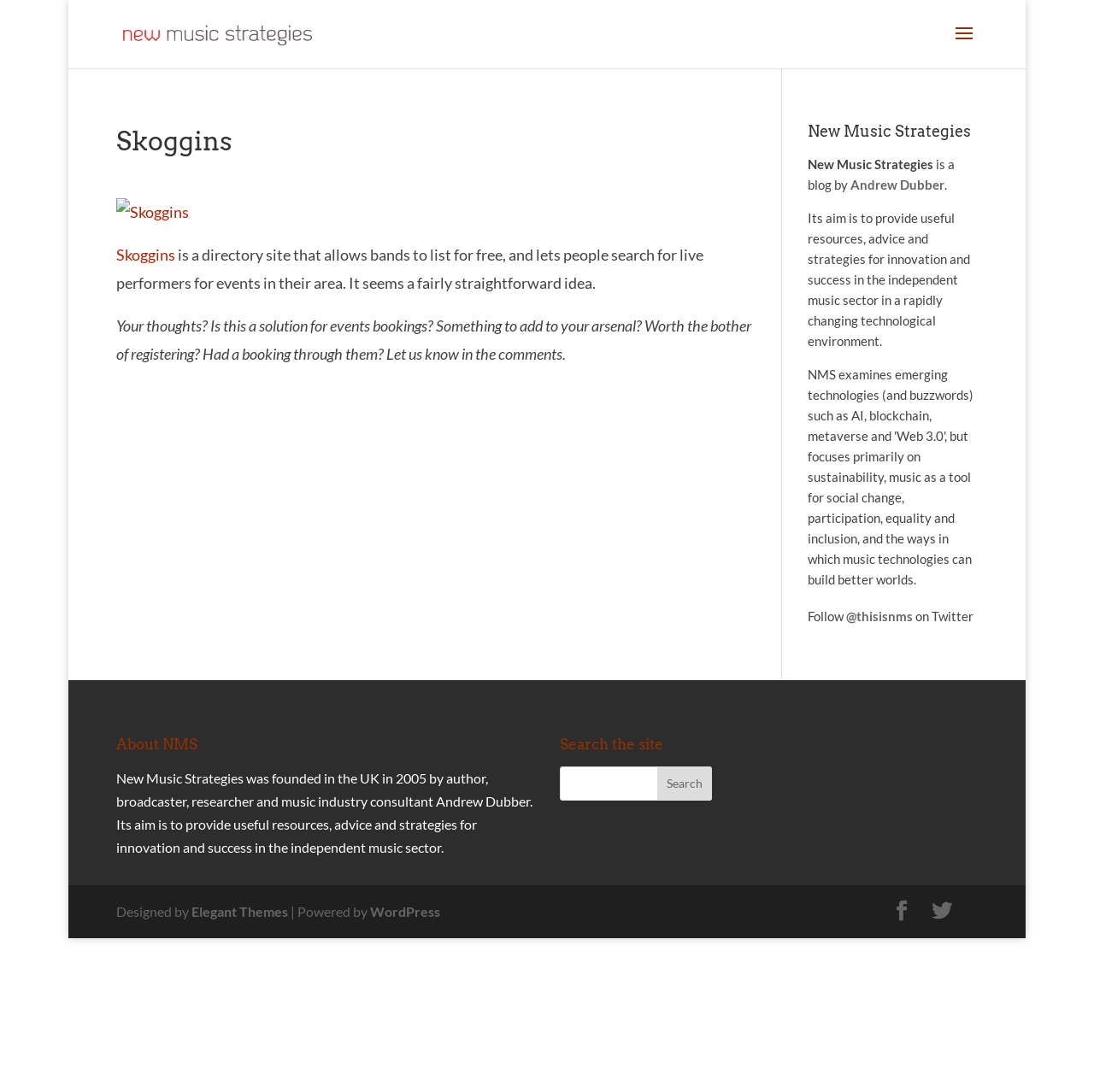Could you please study the image and provide a detailed answer to the question:
Who founded New Music Strategies?

The founder of New Music Strategies can be found in the StaticText element 'New Music Strategies was founded in the UK in 2005 by author, broadcaster, researcher and music industry consultant Andrew Dubber.' with bounding box coordinates [0.106, 0.705, 0.487, 0.784].